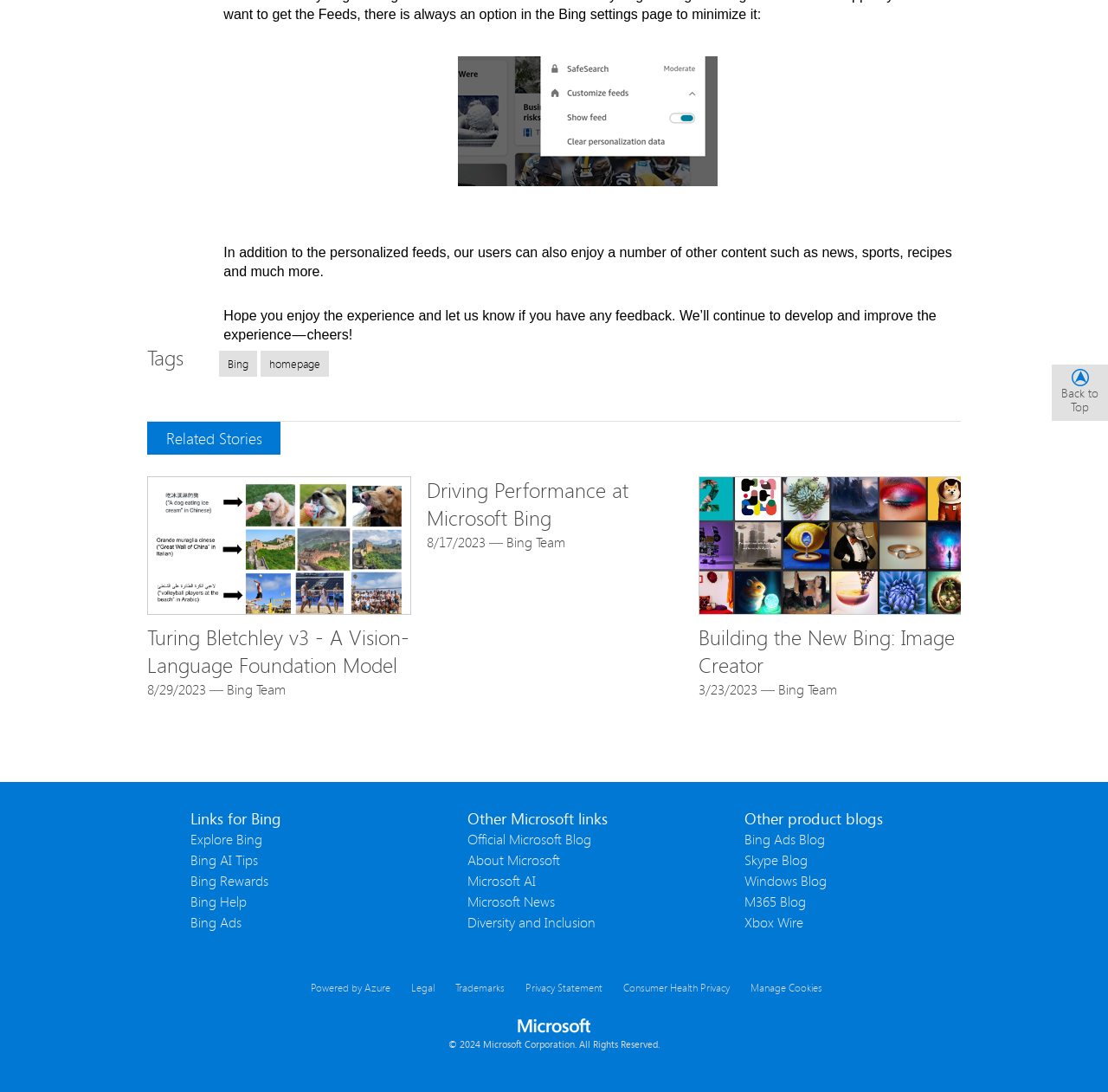Indicate the bounding box coordinates of the element that must be clicked to execute the instruction: "Visit 'Explore Bing'". The coordinates should be given as four float numbers between 0 and 1, i.e., [left, top, right, bottom].

[0.172, 0.76, 0.237, 0.777]